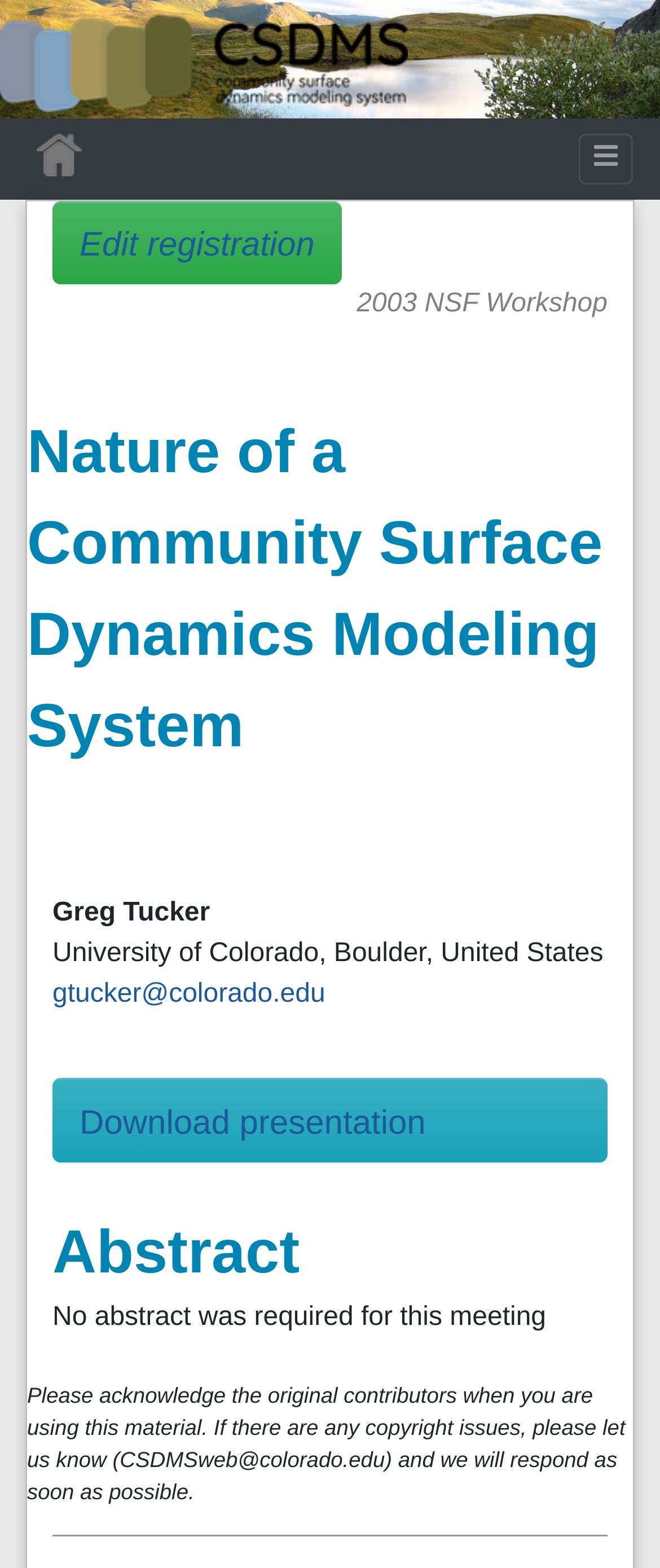Give the bounding box coordinates for this UI element: "Join Beta For Free". The coordinates should be four float numbers between 0 and 1, arranged as [left, top, right, bottom].

None